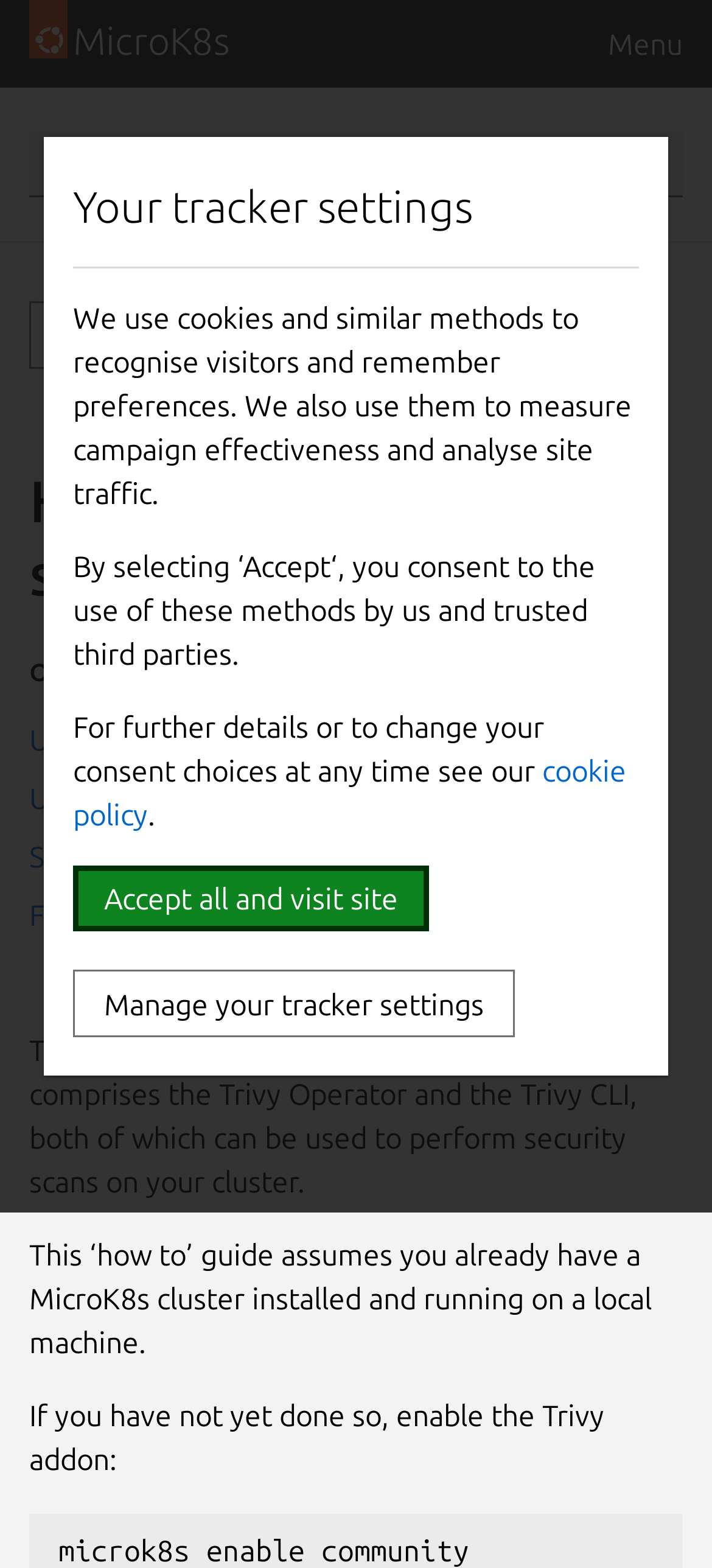What is required to follow this 'how to' guide?
Please answer the question with as much detail and depth as you can.

According to the webpage, this 'how to' guide assumes that the user already has a MicroK8s cluster installed and running on a local machine.